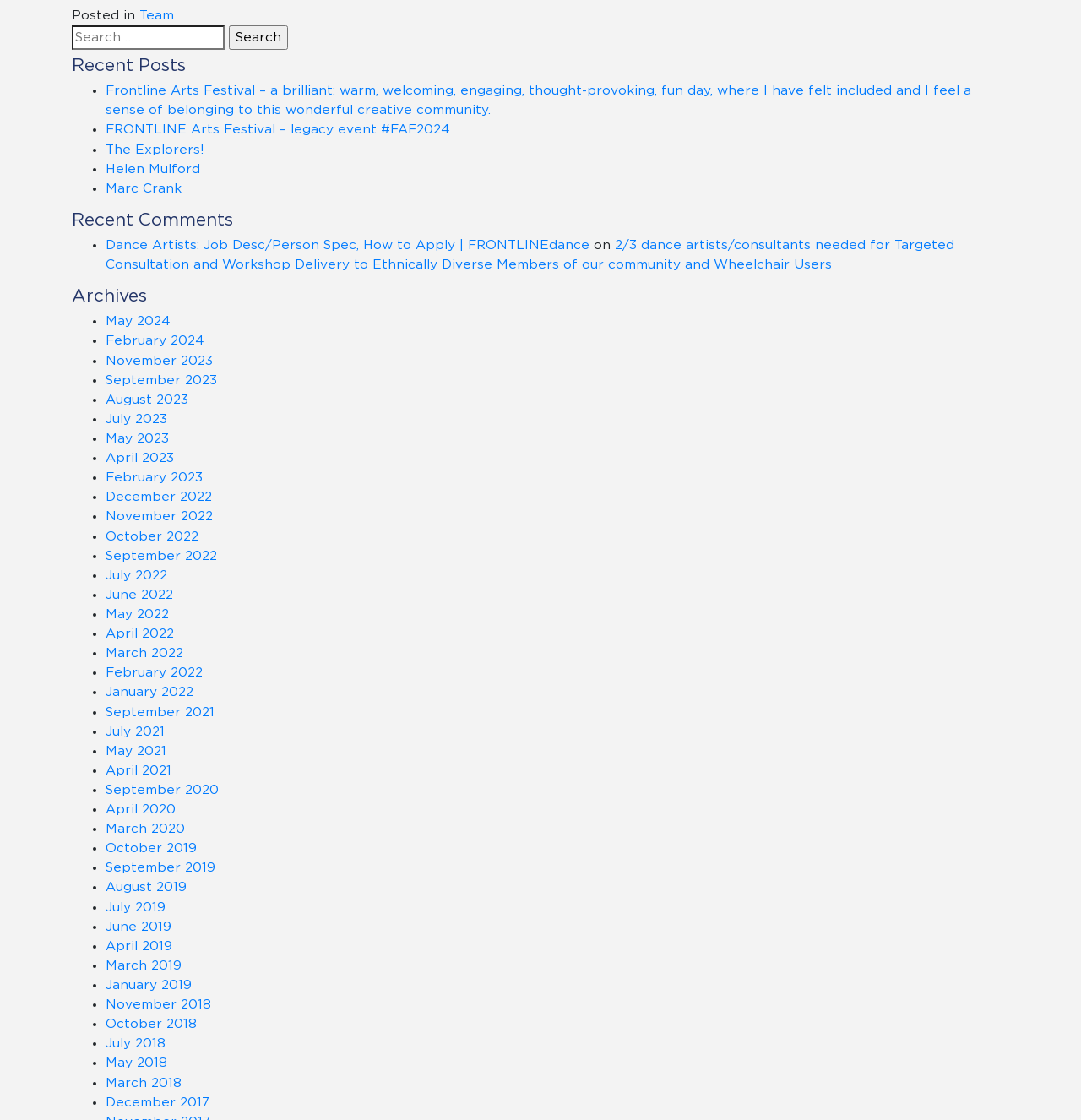Given the description "Team", determine the bounding box of the corresponding UI element.

[0.129, 0.008, 0.161, 0.02]